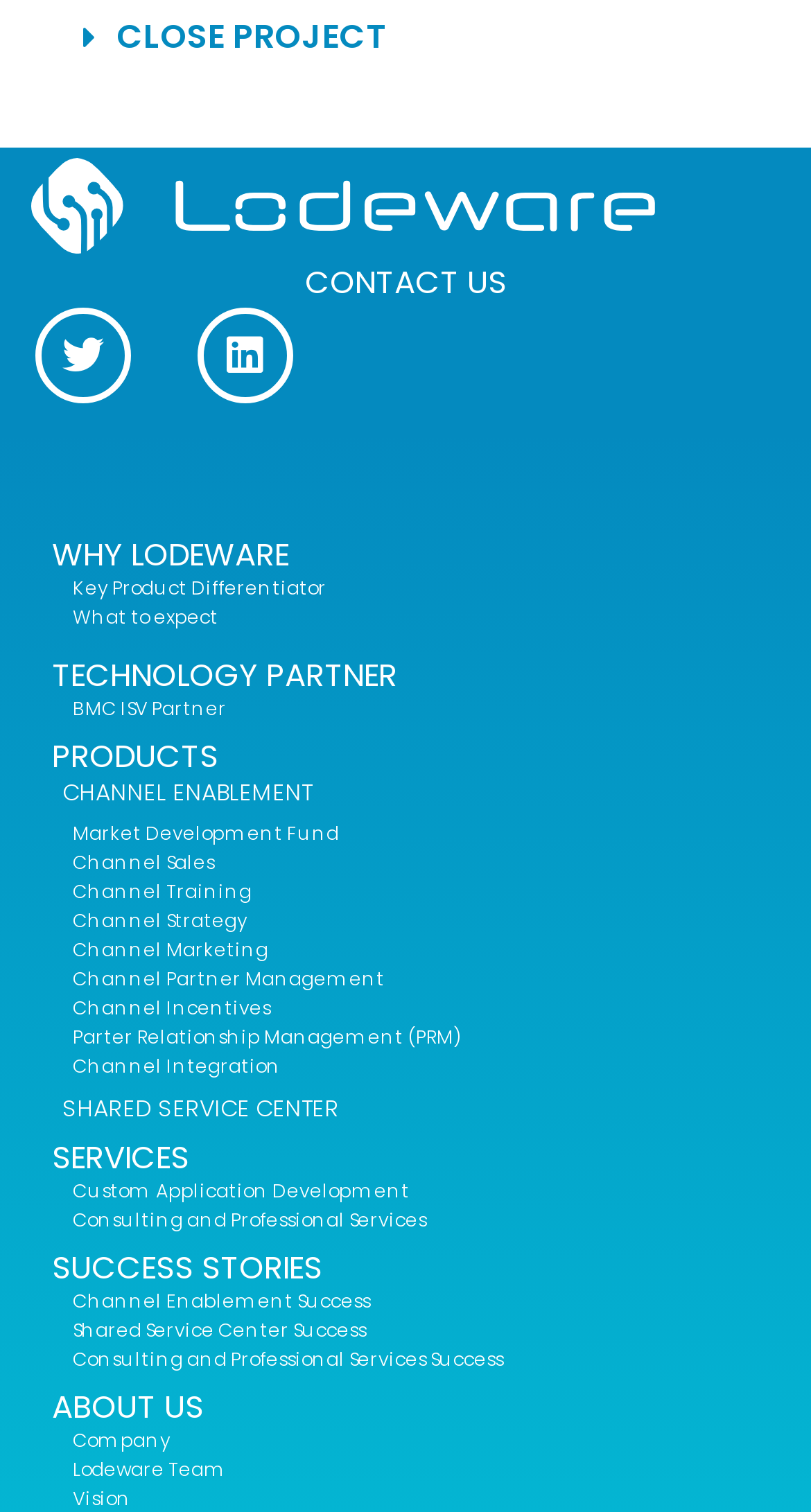What is the purpose of the 'CLOSE PROJECT' button?
Look at the image and provide a detailed response to the question.

I inferred the purpose of the 'CLOSE PROJECT' button by analyzing its text and location on the webpage. The button is located at the top of the webpage with a bounding box of [0.064, 0.013, 0.936, 0.042], and its text is 'CLOSE PROJECT', which suggests that its purpose is to close a project.